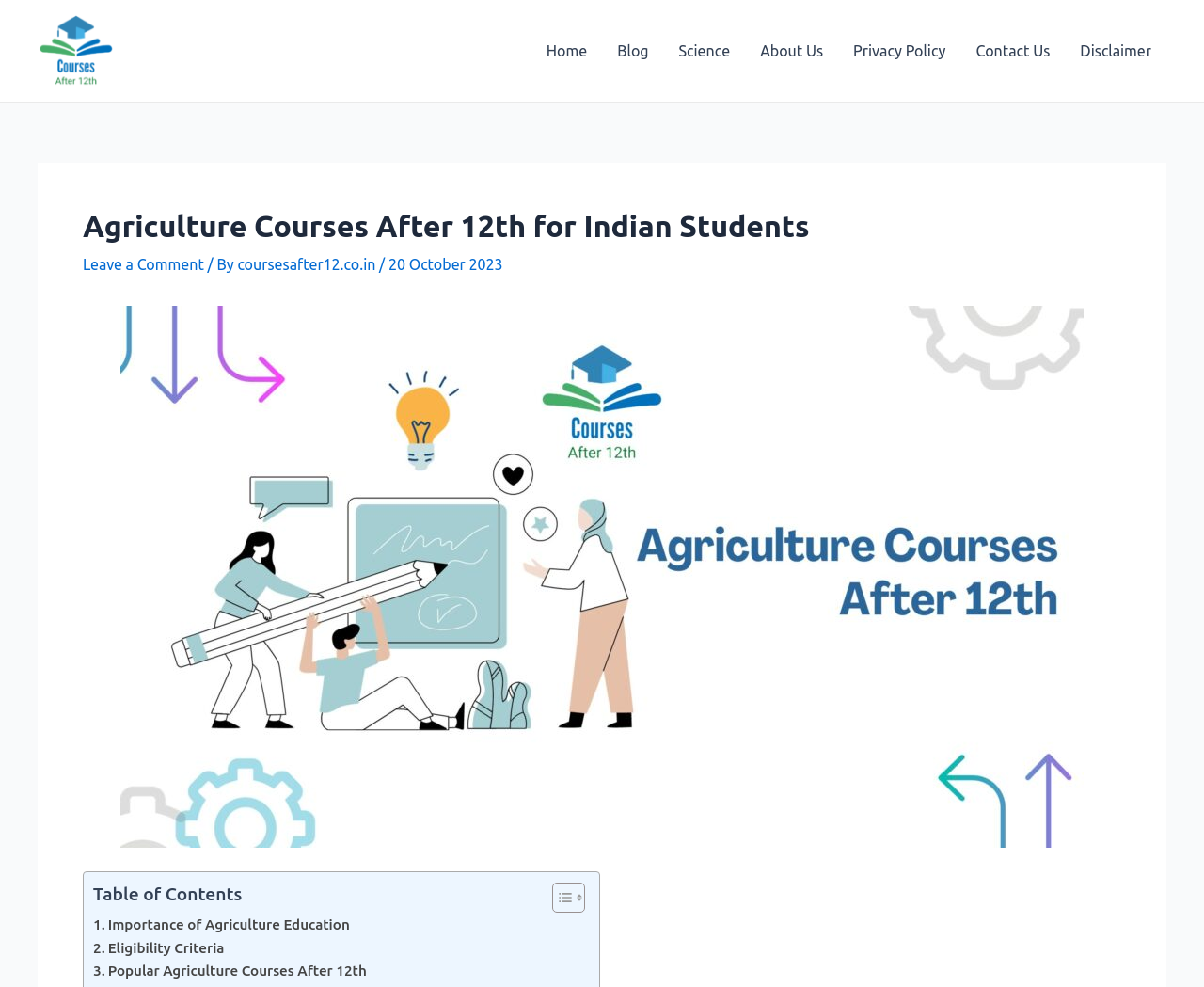What is the topic of the article?
We need a detailed and exhaustive answer to the question. Please elaborate.

The topic of the article is 'Agriculture Courses After 12th for Indian Students' which is a heading element located at the top of the webpage with a bounding box coordinate of [0.069, 0.211, 0.931, 0.247].